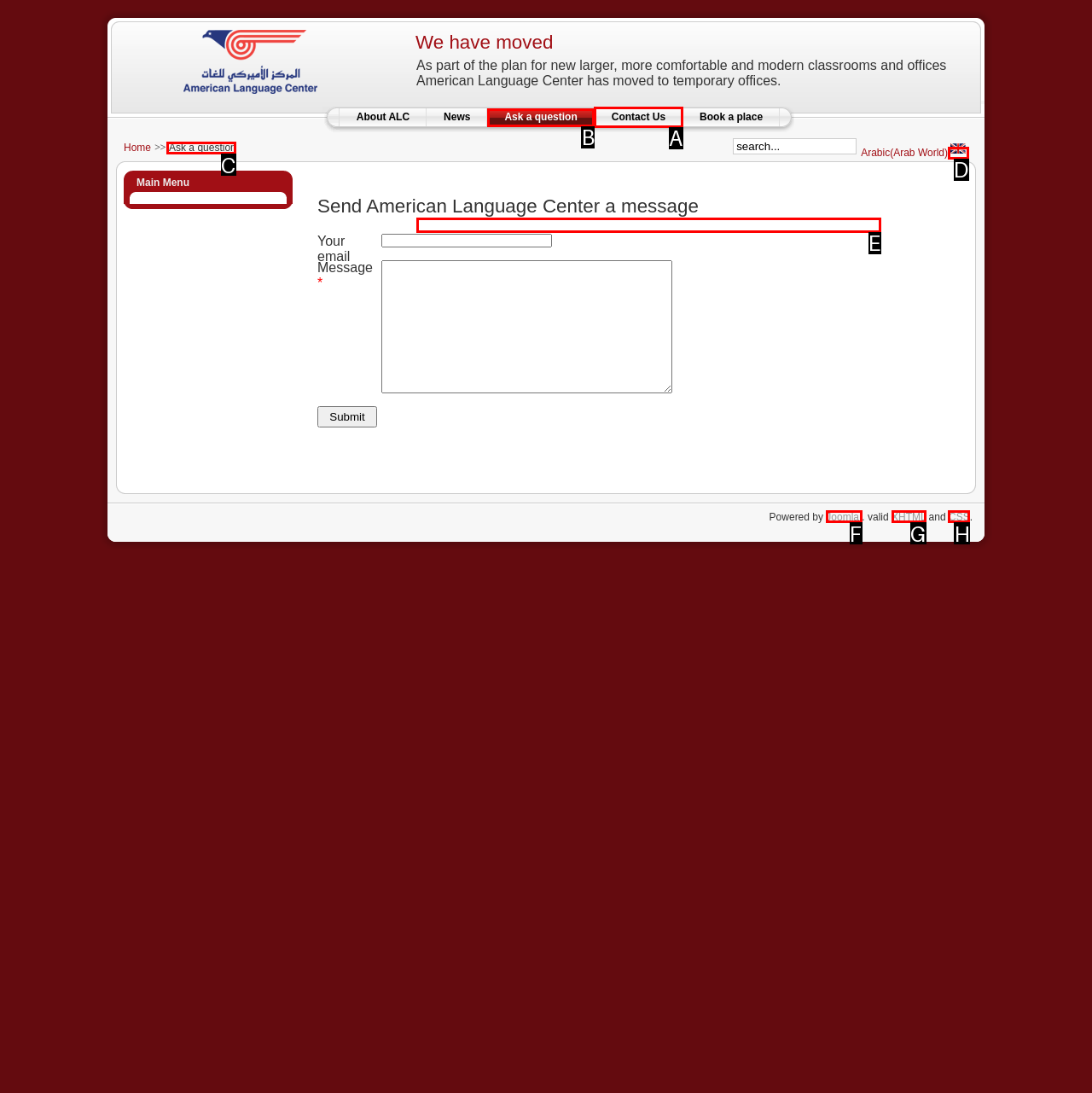Point out which UI element to click to complete this task: Ask a question
Answer with the letter corresponding to the right option from the available choices.

C